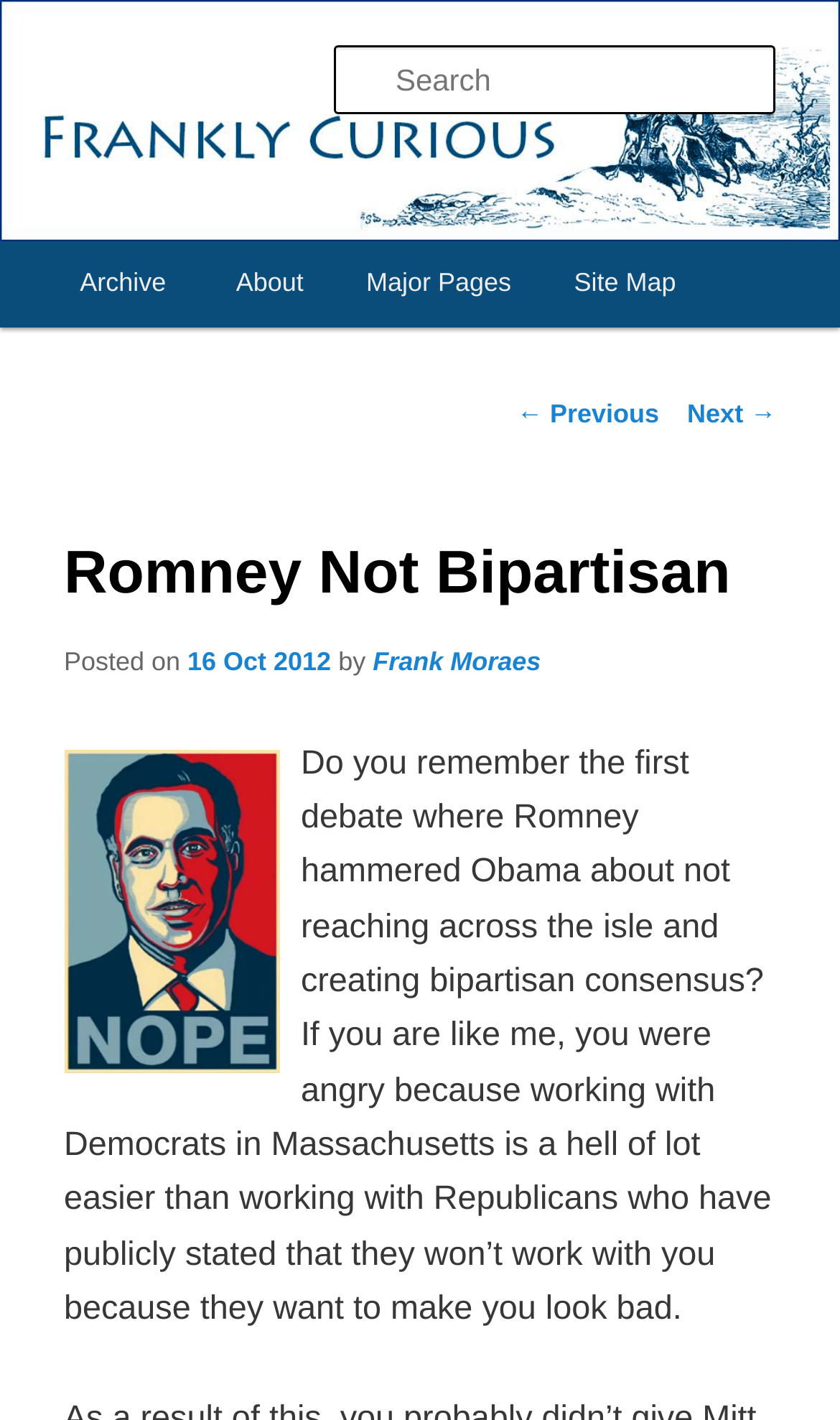When was the article posted?
Could you answer the question with a detailed and thorough explanation?

The posting date of the article can be found by looking at the link element with the text '16 Oct 2012' which is located near the 'Posted on' text, indicating that it is the posting date of the article.